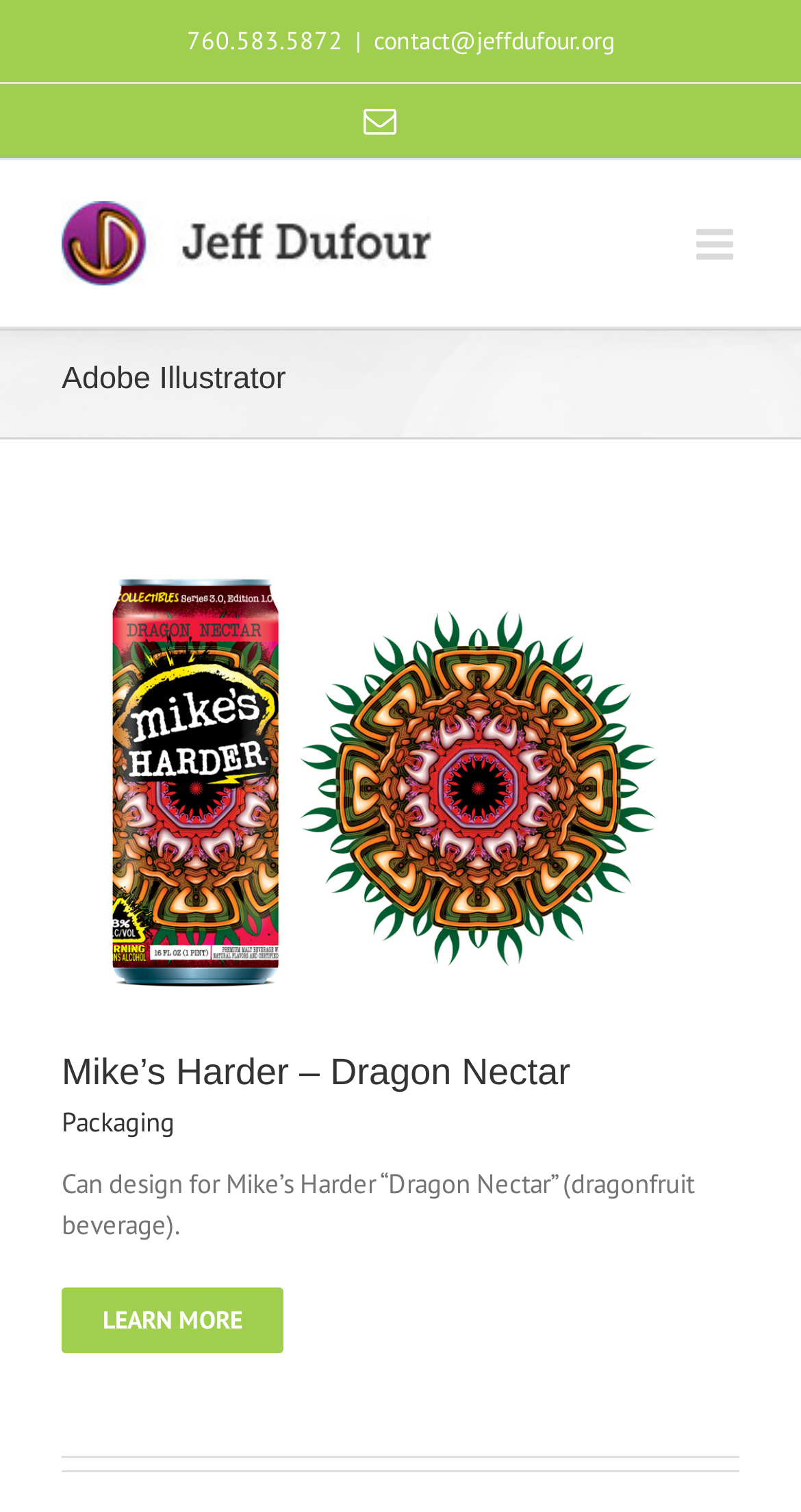What is the email address on the webpage?
Offer a detailed and full explanation in response to the question.

I found the email address by looking at the link element with the bounding box coordinates [0.467, 0.016, 0.767, 0.037], which contains the text 'contact@jeffdufour.org'.